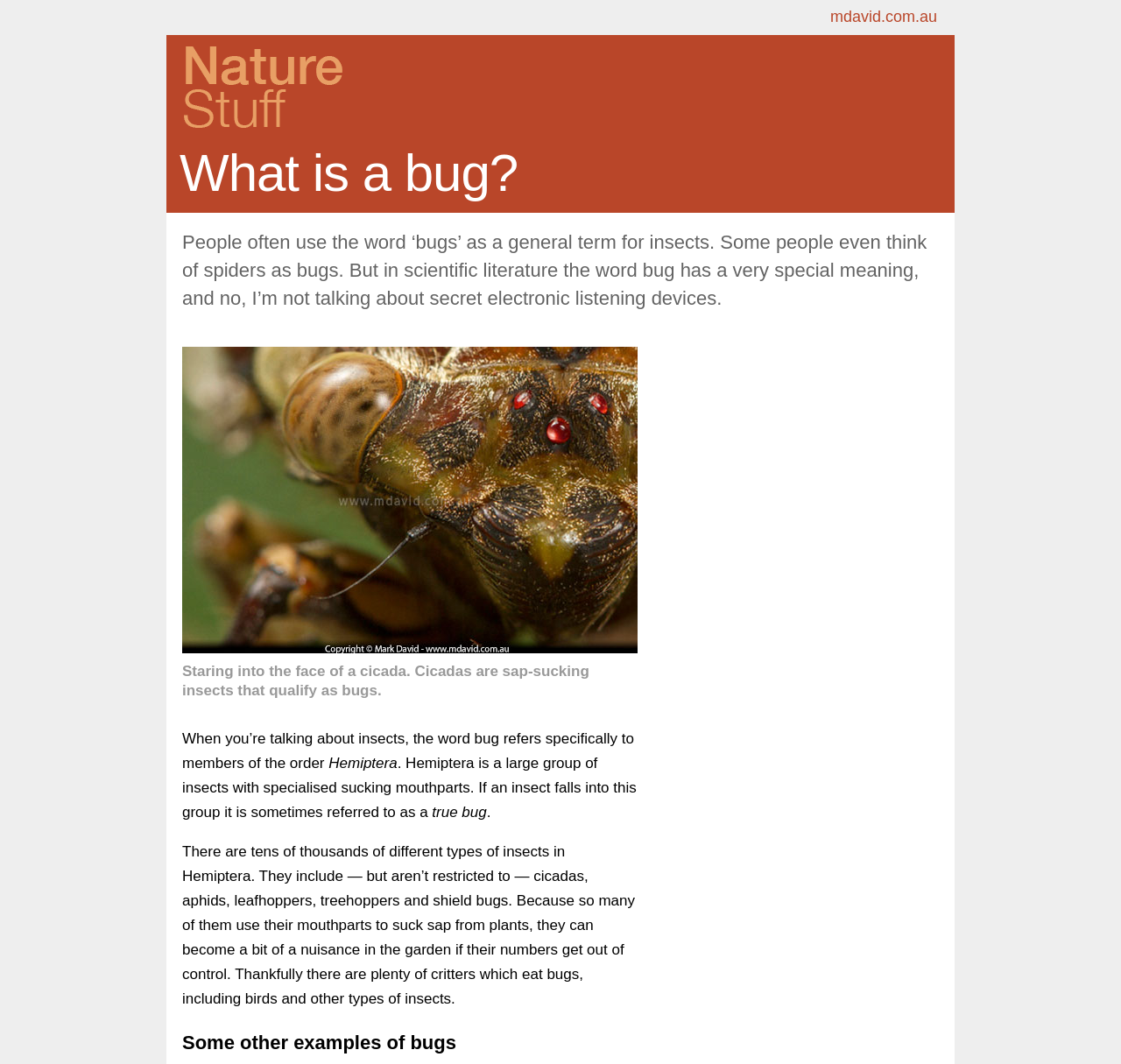Determine the bounding box of the UI element mentioned here: "parent_node: What is a bug?". The coordinates must be in the format [left, top, right, bottom] with values ranging from 0 to 1.

[0.148, 0.109, 0.398, 0.125]